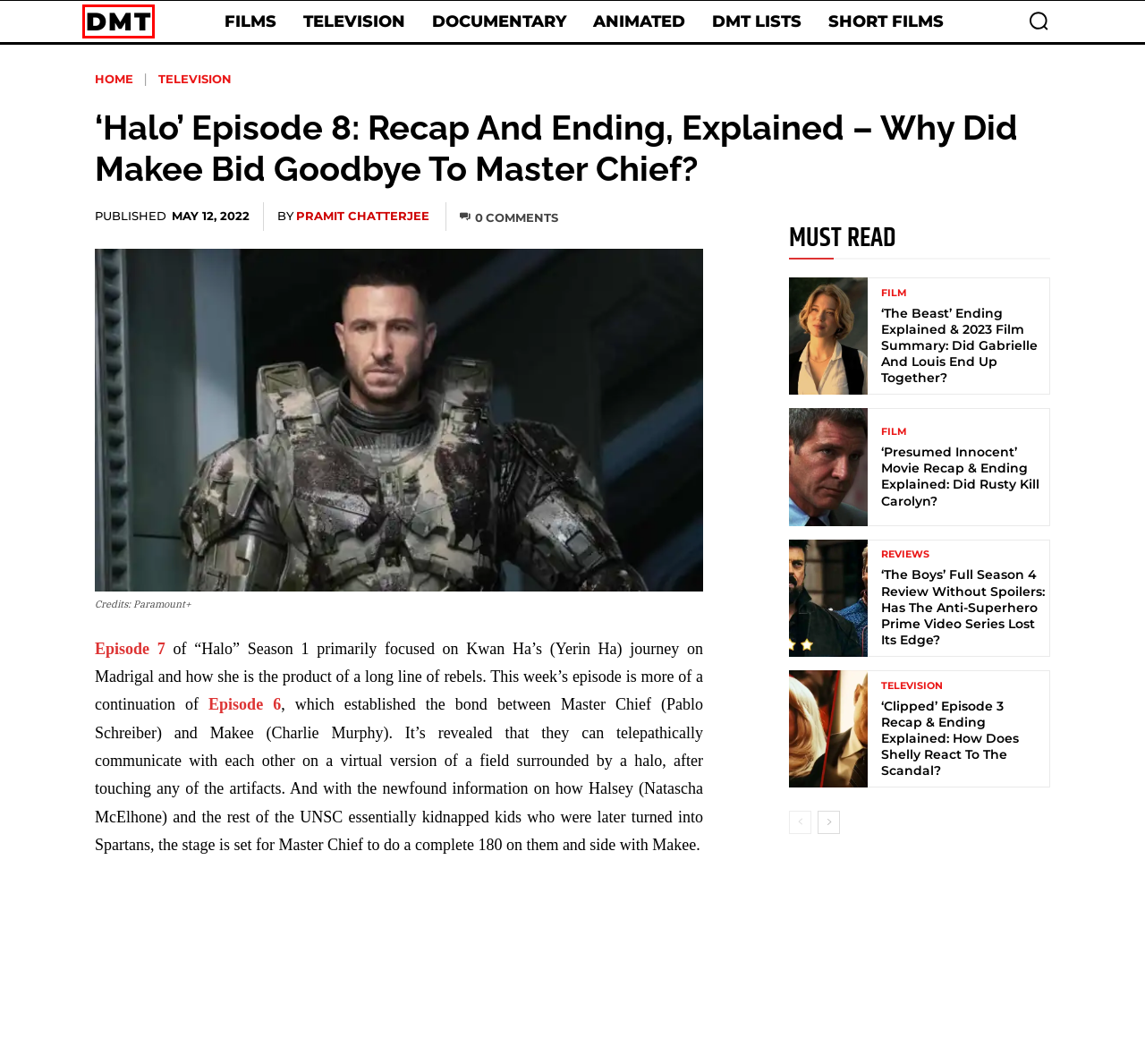Examine the screenshot of the webpage, which includes a red bounding box around an element. Choose the best matching webpage description for the page that will be displayed after clicking the element inside the red bounding box. Here are the candidates:
A. Animated Archives - DMT
B. Film Archives - DMT
C. 'Clipped' Episode 3 Recap & Ending Explained: How Does Shelly React To The Scandal?
D. Pramit Chatterjee - DMT
E. DMT | Film Explainers | Series Recaps | Comic Books | & More
F. Television Archives - DMT
G. 'The Beast' Ending Explained & 2023 Film Summary: Did Gabrielle And Louis End Up Together?
H. 'Halo' Episode 6: Recap And Ending, Explained - Is There A Bond Between Master Chief And Makee?

E